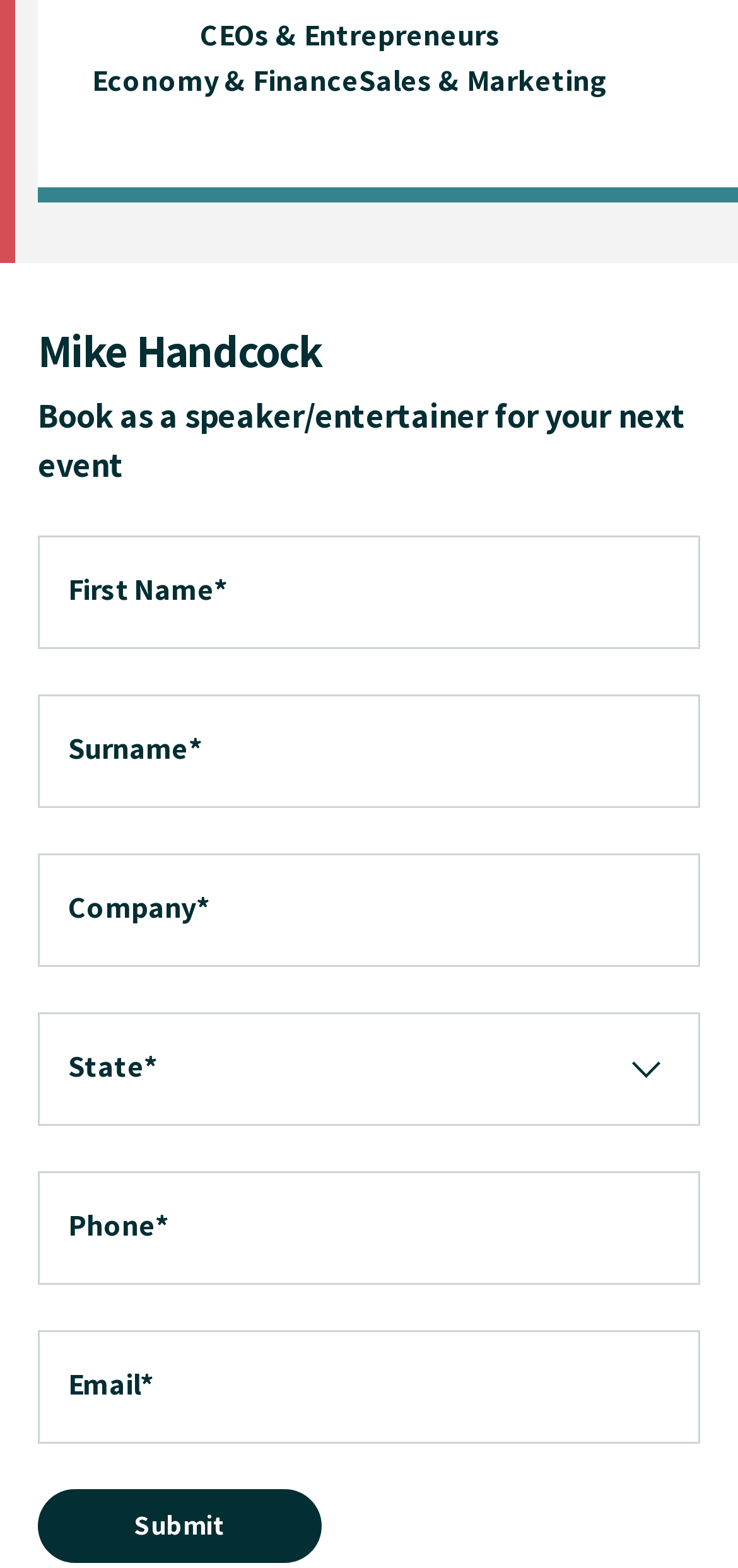What is the purpose of the form on this webpage?
Refer to the image and provide a one-word or short phrase answer.

Book a speaker